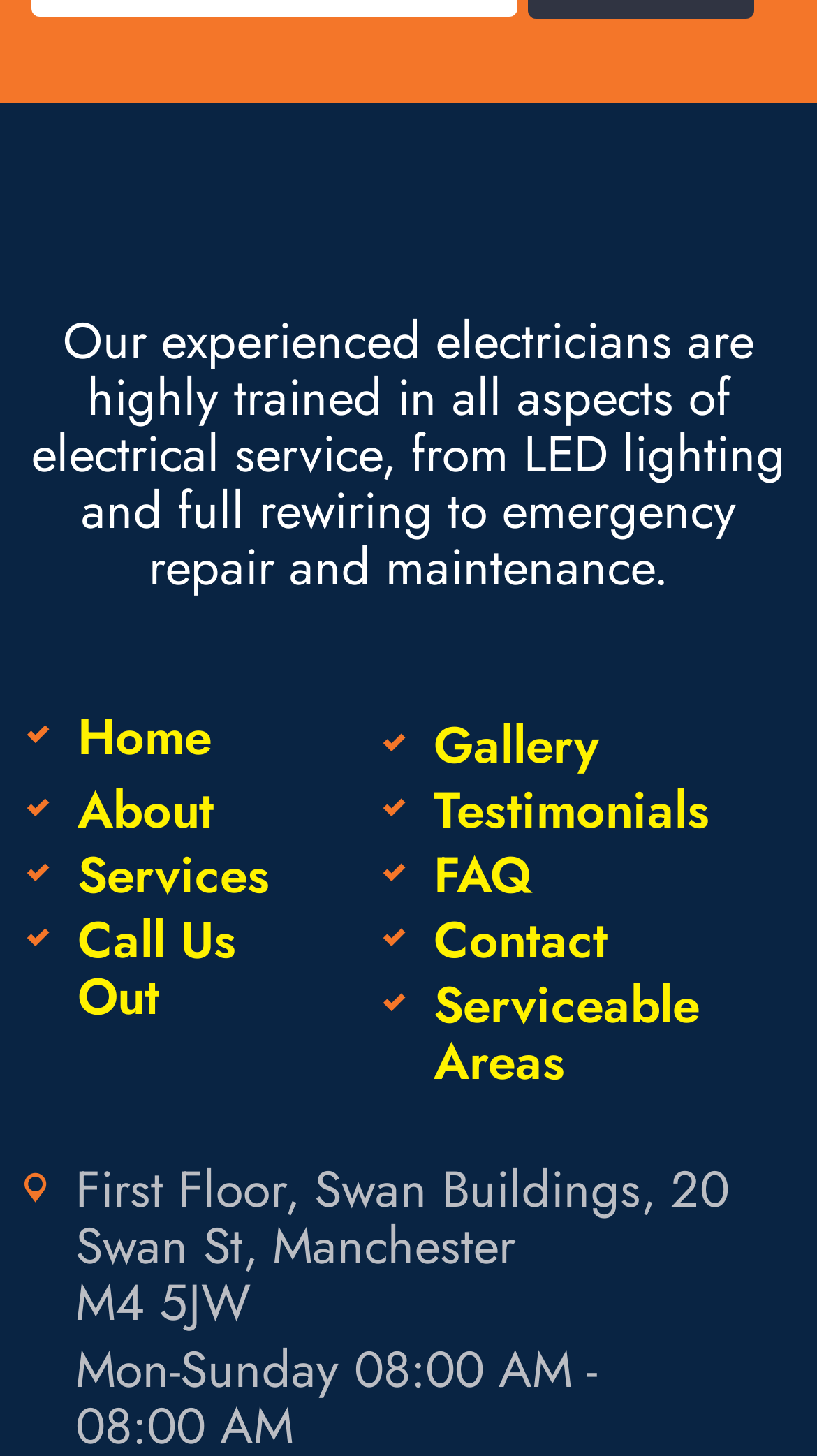Predict the bounding box of the UI element based on the description: "Call Us Out". The coordinates should be four float numbers between 0 and 1, formatted as [left, top, right, bottom].

[0.095, 0.621, 0.29, 0.71]